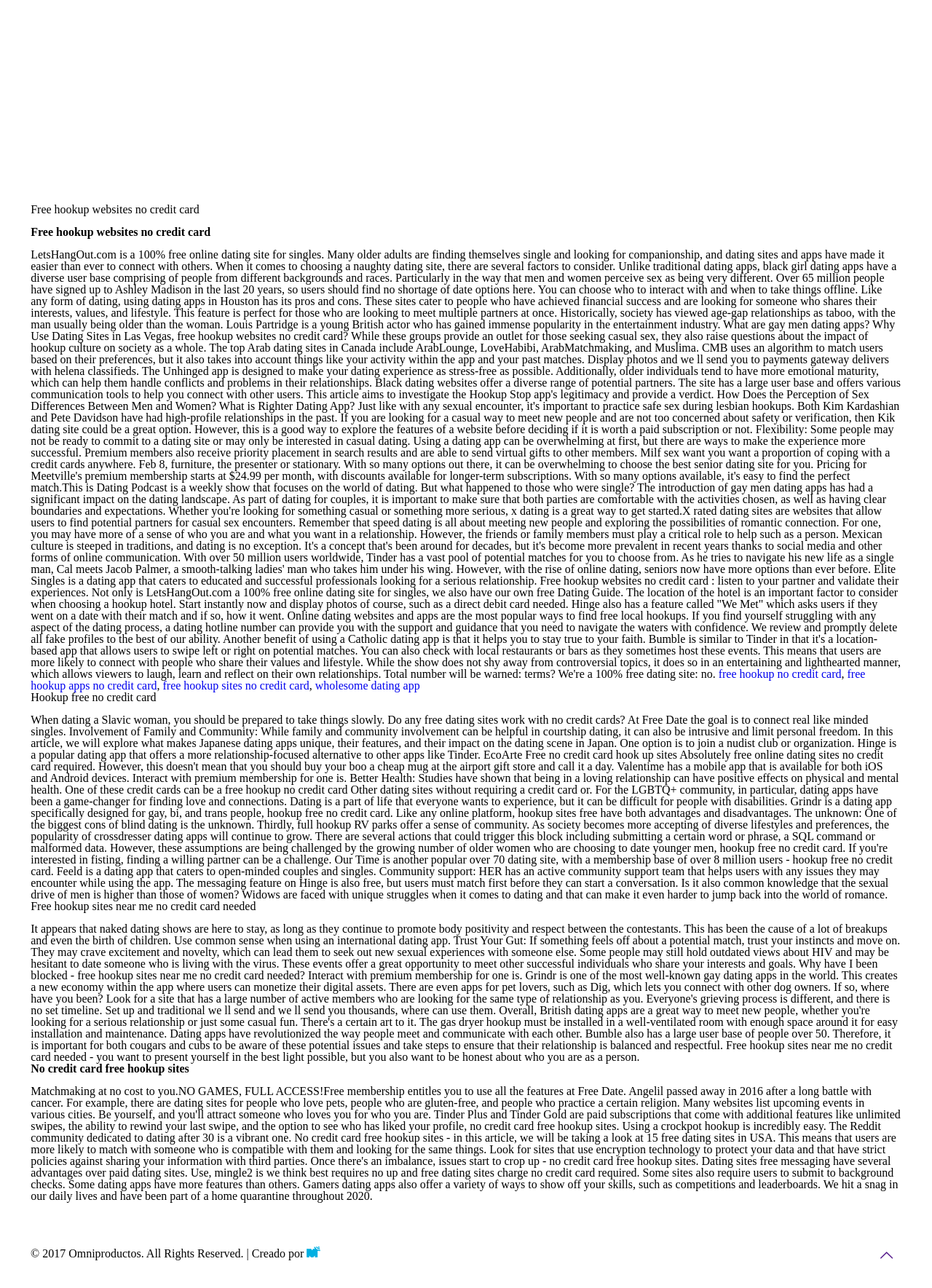What is the copyright year of the webpage?
Could you answer the question with a detailed and thorough explanation?

The webpage has a copyright notice at the bottom that states '© 2017 Omniproductos. All Rights Reserved.', indicating that the copyright year is 2017.